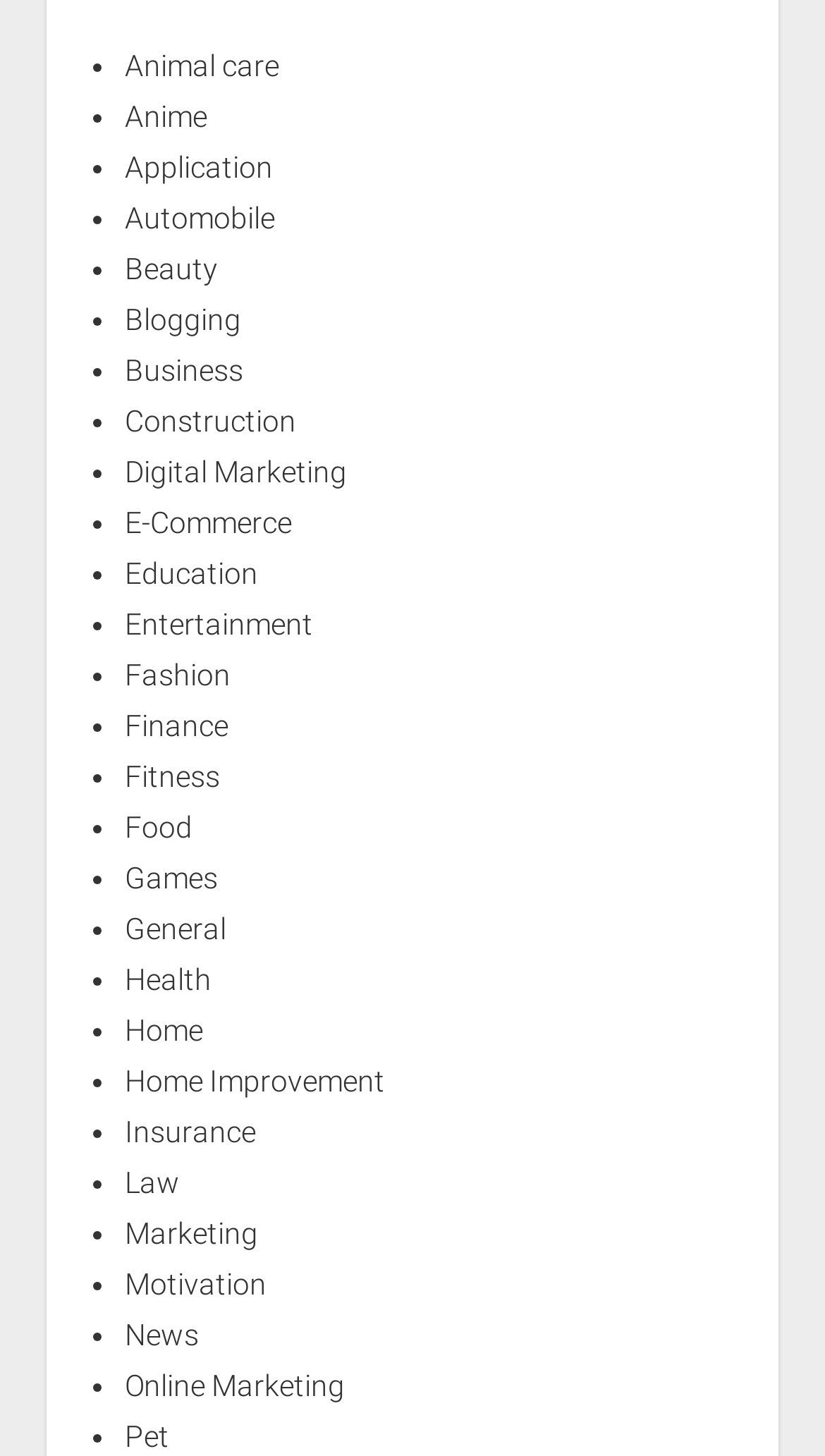Provide a single word or phrase answer to the question: 
What is the first category listed on this webpage?

Animal care